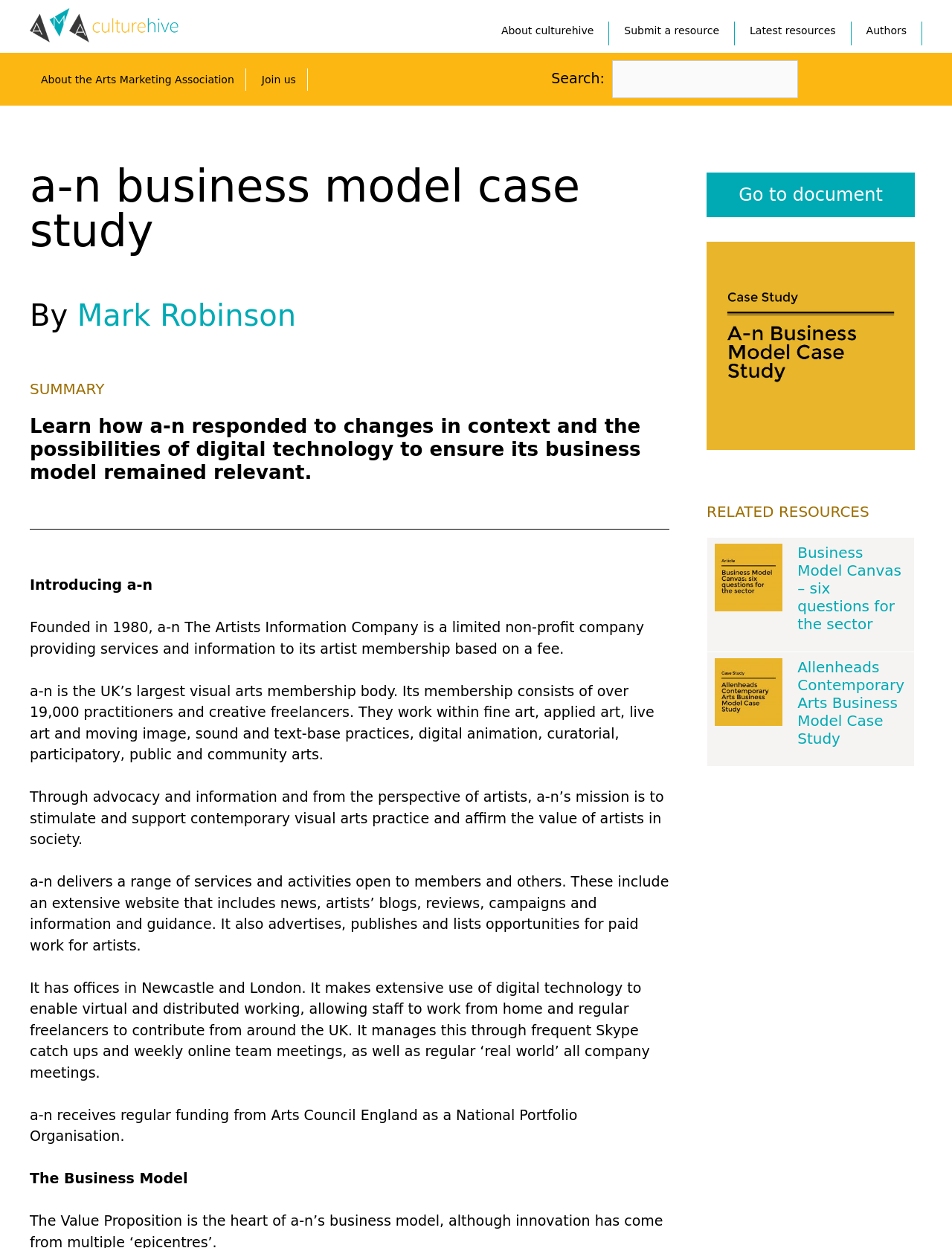Find the bounding box coordinates for the element that must be clicked to complete the instruction: "Search for resources". The coordinates should be four float numbers between 0 and 1, indicated as [left, top, right, bottom].

[0.643, 0.048, 0.838, 0.078]